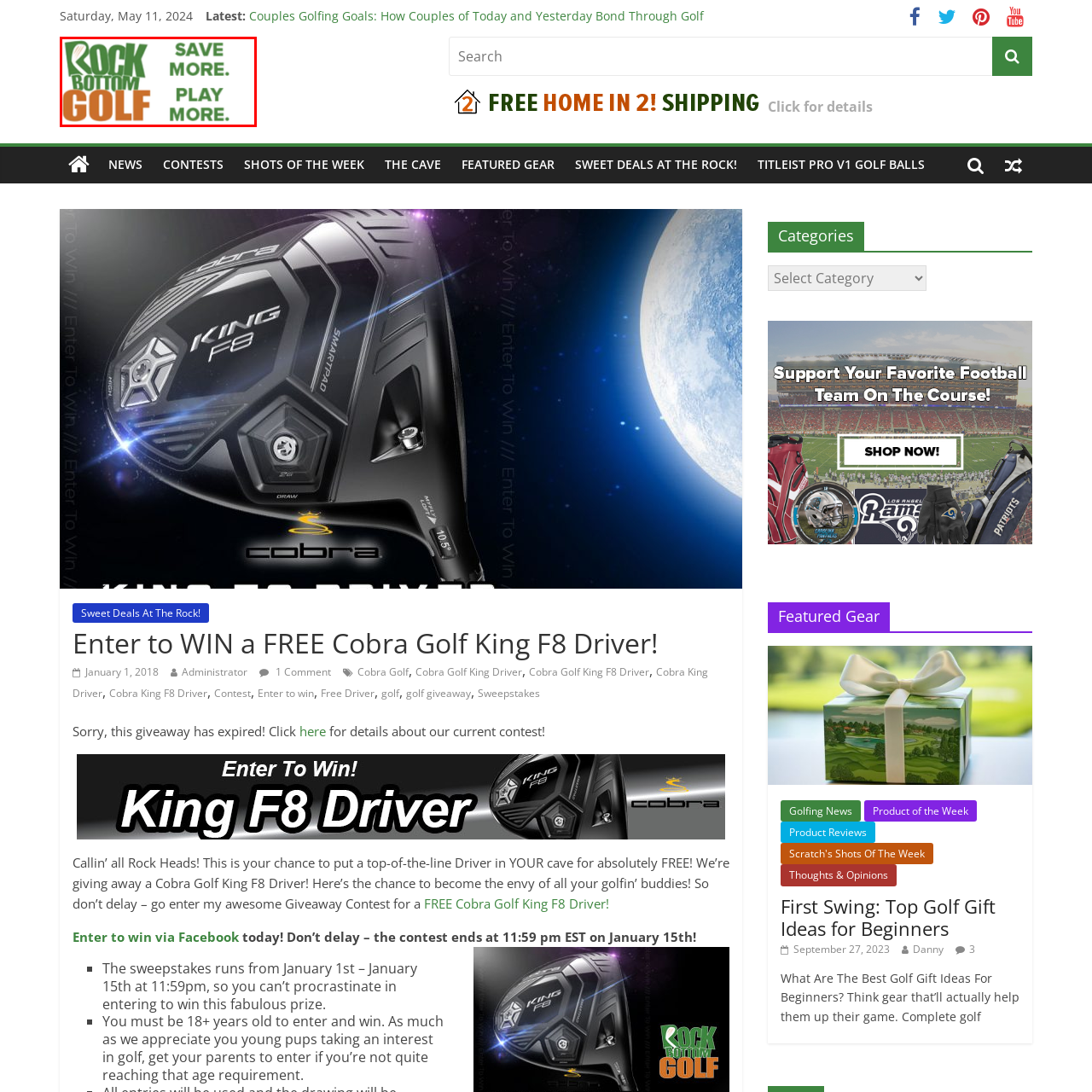View the image surrounded by the red border, What is the focus of the brand 'Rock Bottom Golf'?
 Answer using a single word or phrase.

Value and engagement